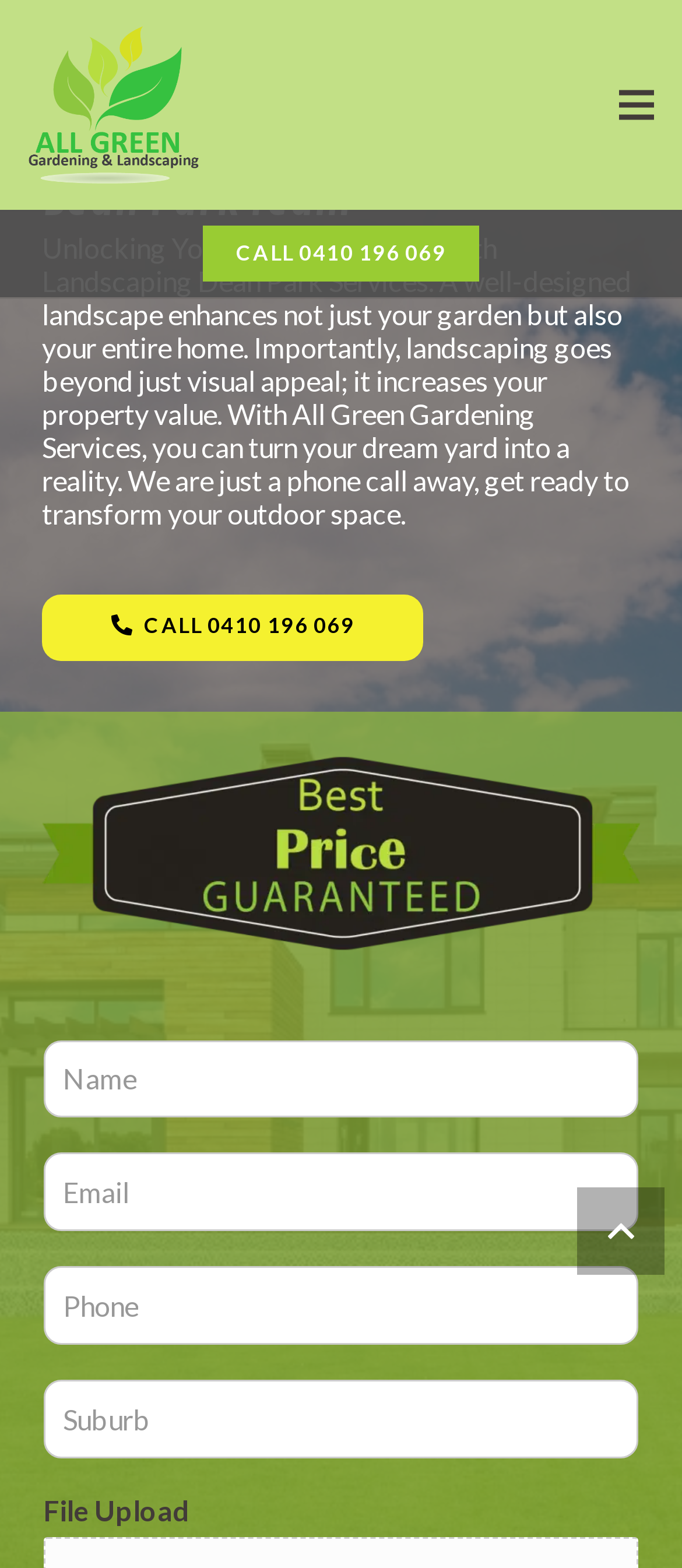Given the description of the UI element: "Binary", predict the bounding box coordinates in the form of [left, top, right, bottom], with each value being a float between 0 and 1.

None